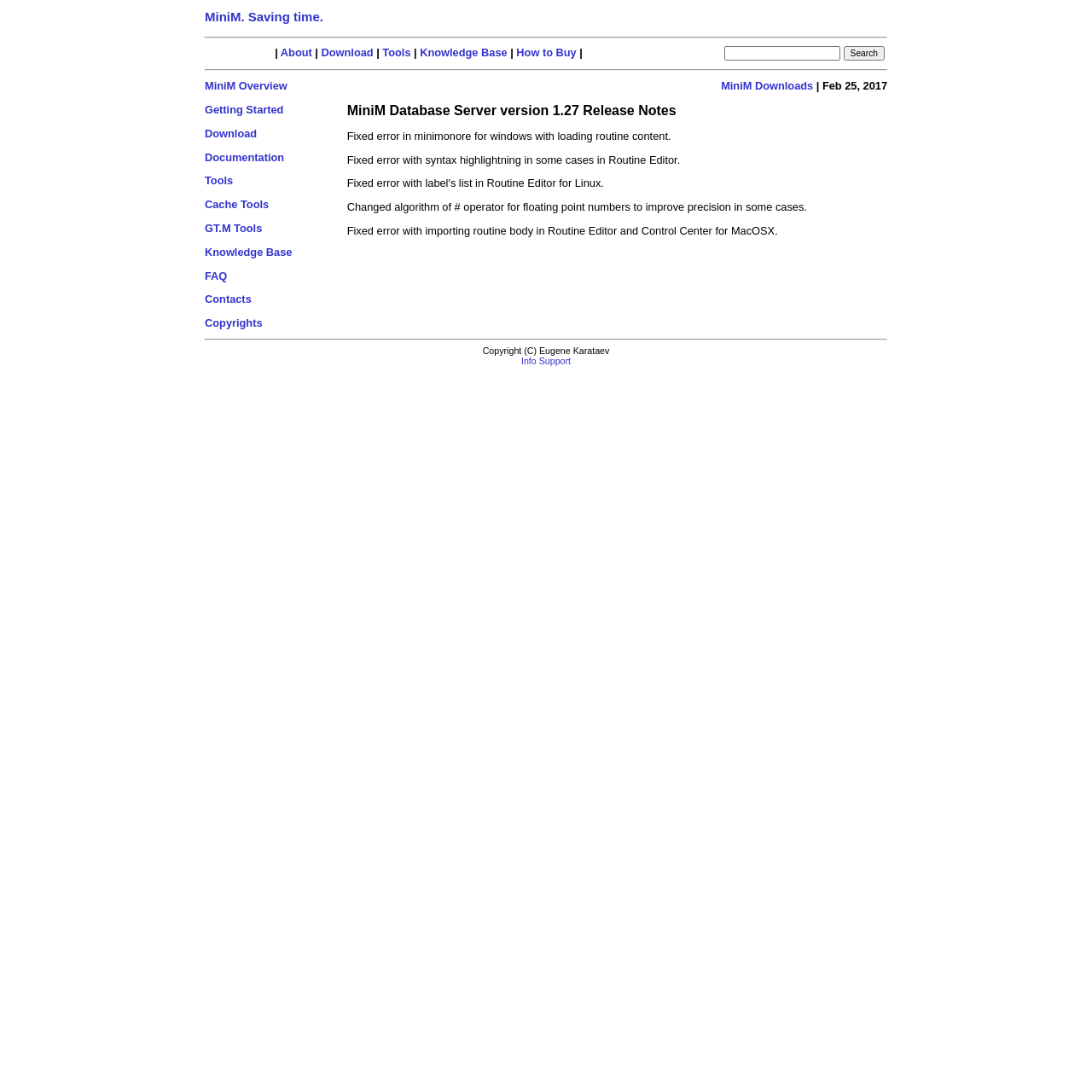How many links are in the top navigation bar?
Craft a detailed and extensive response to the question.

I counted the links in the top navigation bar, which are 'About', 'Download', 'Tools', 'Knowledge Base', 'How to Buy', and 'Search'. There are 6 links in total.